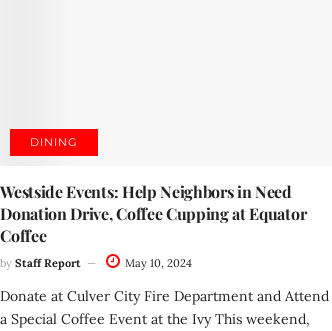Where will the donation drive take place?
Please ensure your answer to the question is detailed and covers all necessary aspects.

The location of the donation drive can be found in the caption, which states 'collecting donations at the Culver City Fire Department'. This information is explicitly provided in the caption, making it a straightforward answer.